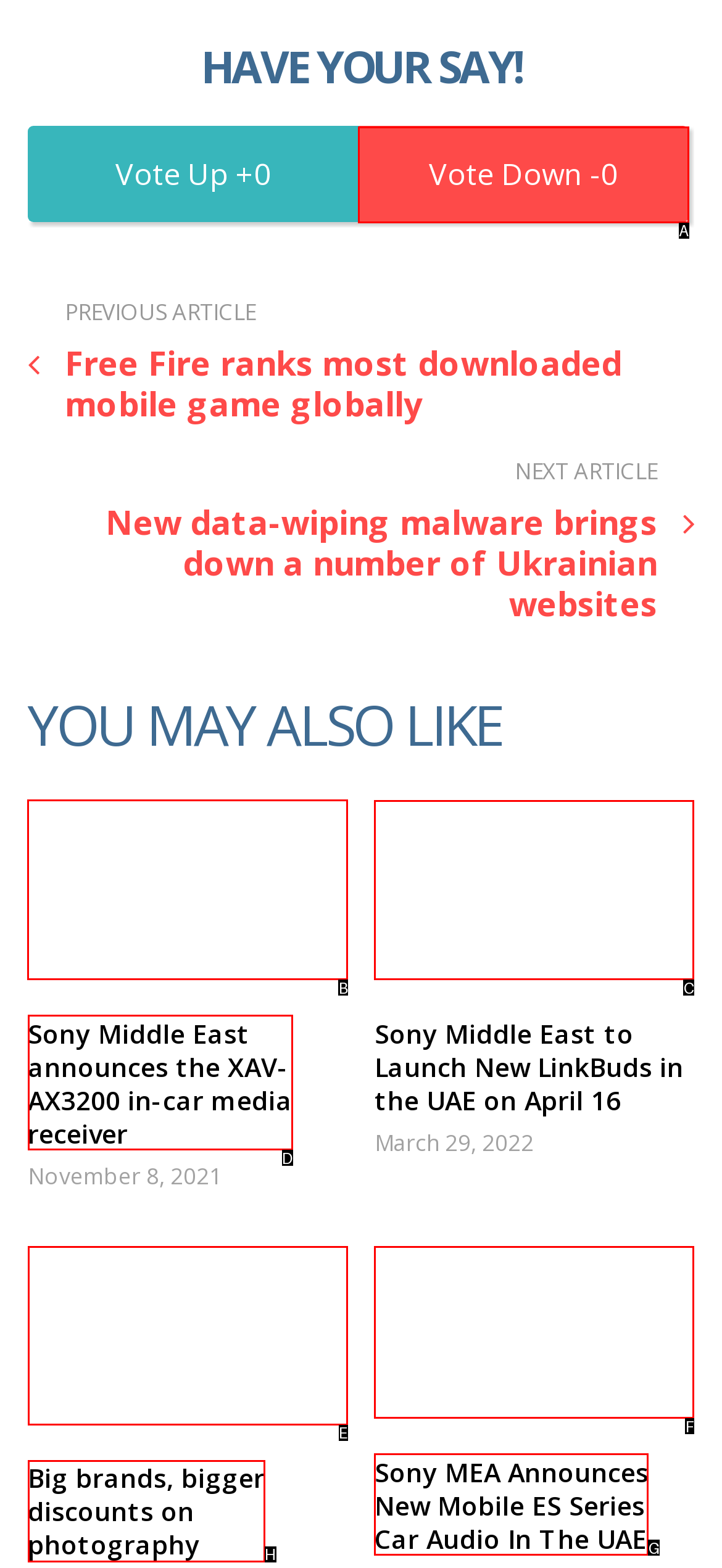Indicate the letter of the UI element that should be clicked to accomplish the task: Check out the Sony Middle East announces the XAV-AX3200 in-car media receiver article. Answer with the letter only.

B